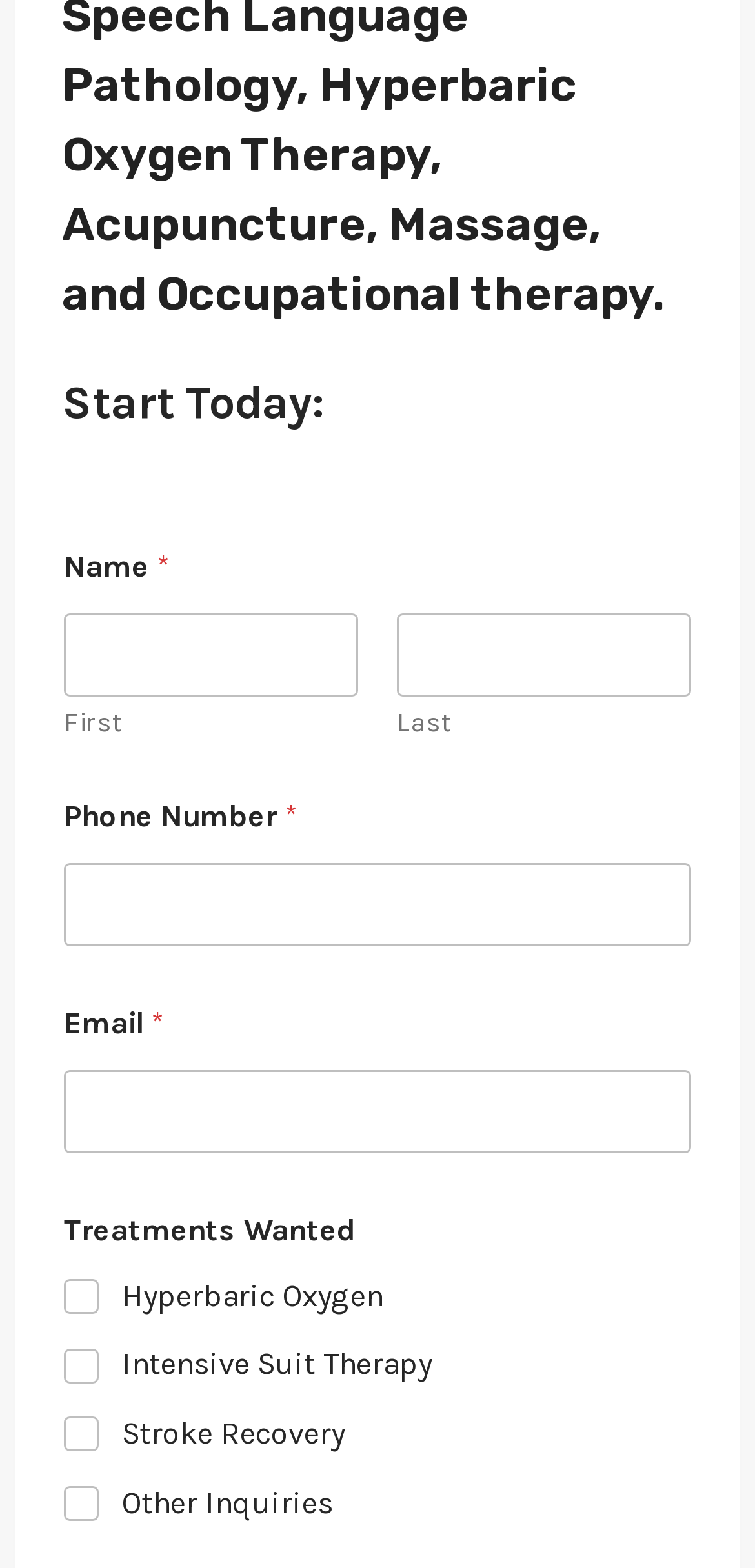Specify the bounding box coordinates of the area to click in order to follow the given instruction: "Check DSpace software."

None